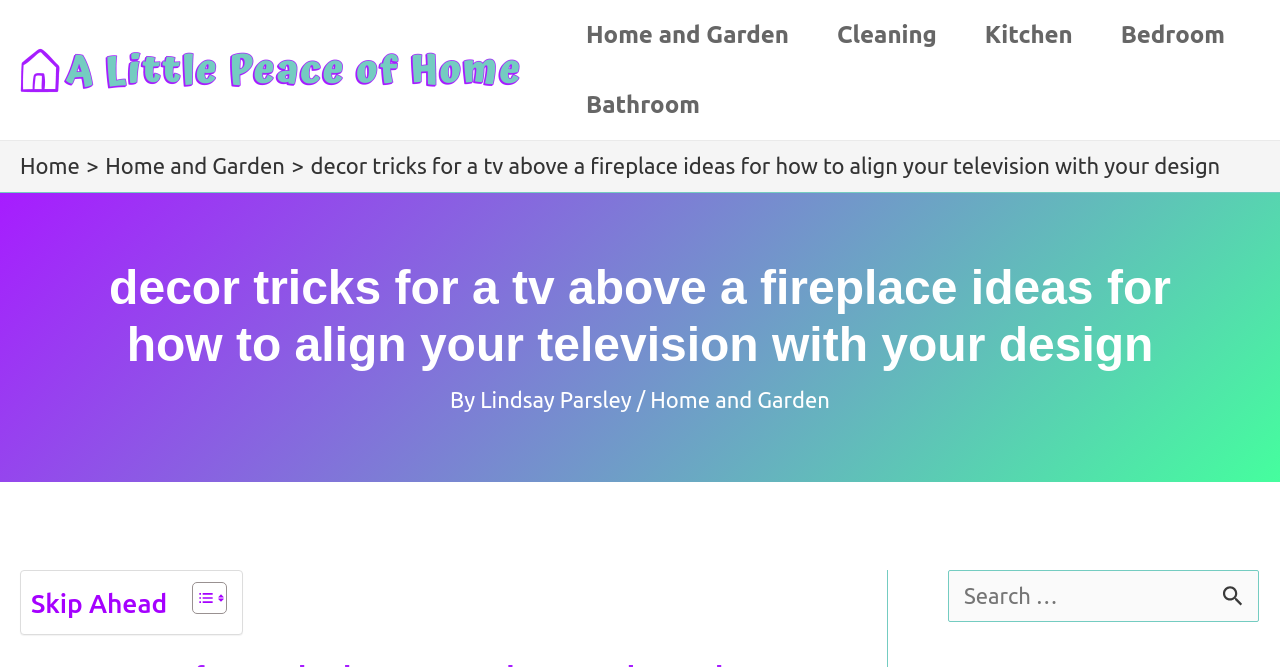What is the logo of this website?
Look at the image and construct a detailed response to the question.

The logo is located at the top left corner of the webpage, and it is an image with the text 'A Little Peace of Home'.